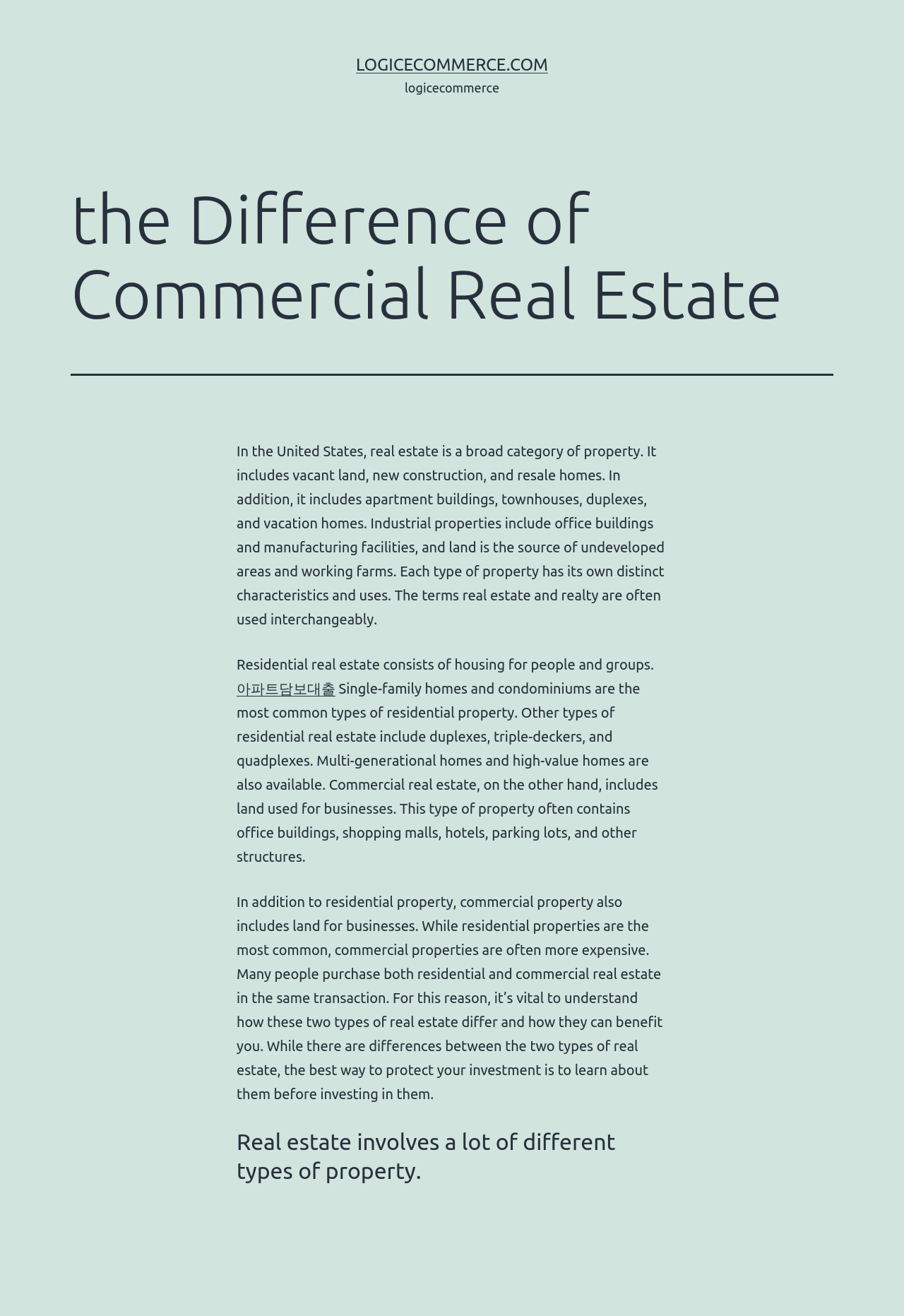Present a detailed account of what is displayed on the webpage.

The webpage is about the difference between commercial and residential real estate. At the top, there is a link to "LOGICECOMMERCE.COM" positioned slightly above the center of the page. Below this link, there is a header that displays the title "the Difference of Commercial Real Estate". 

The main content of the page is divided into several paragraphs. The first paragraph explains that real estate in the United States includes various types of properties, such as vacant land, new construction, and resale homes, as well as industrial properties like office buildings and manufacturing facilities. 

Below this paragraph, there is a section that focuses on residential real estate, which consists of housing for people and groups. This section mentions that single-family homes and condominiums are the most common types of residential property, and also includes other types like duplexes and multi-generational homes.

Next to this section, there is a link to "아파트담보대출", which is positioned slightly to the right. 

The following paragraph explains that commercial real estate includes land used for businesses, such as office buildings, shopping malls, and hotels. It also mentions that commercial properties are often more expensive than residential ones.

The final paragraph emphasizes the importance of understanding the differences between commercial and residential real estate in order to protect one's investment. 

At the bottom of the page, there is a heading that summarizes the main idea: "Real estate involves a lot of different types of property."